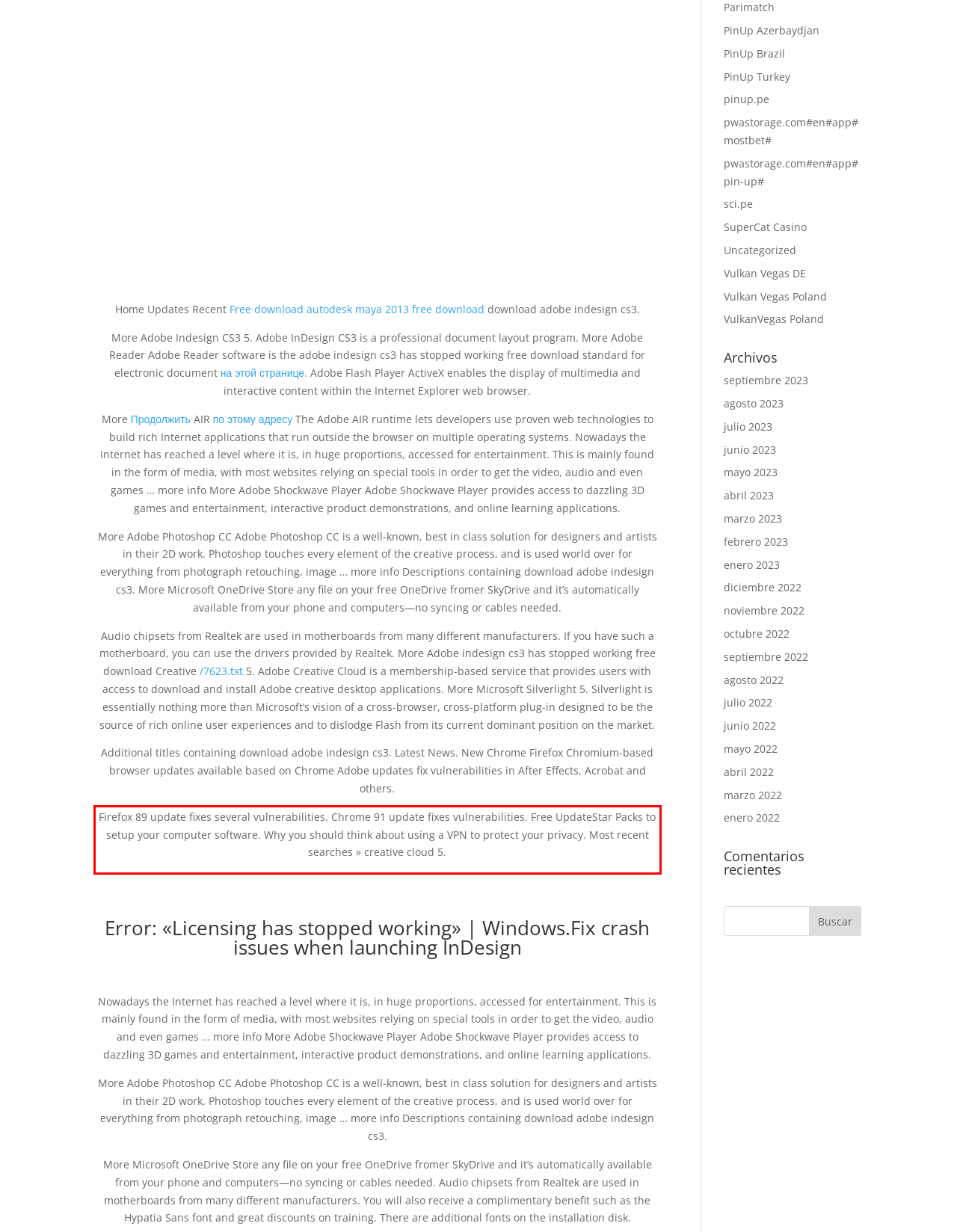Using the provided screenshot of a webpage, recognize and generate the text found within the red rectangle bounding box.

Firefox 89 update fixes several vulnerabilities. Chrome 91 update fixes vulnerabilities. Free UpdateStar Packs to setup your computer software. Why you should think about using a VPN to protect your privacy. Most recent searches » creative cloud 5.